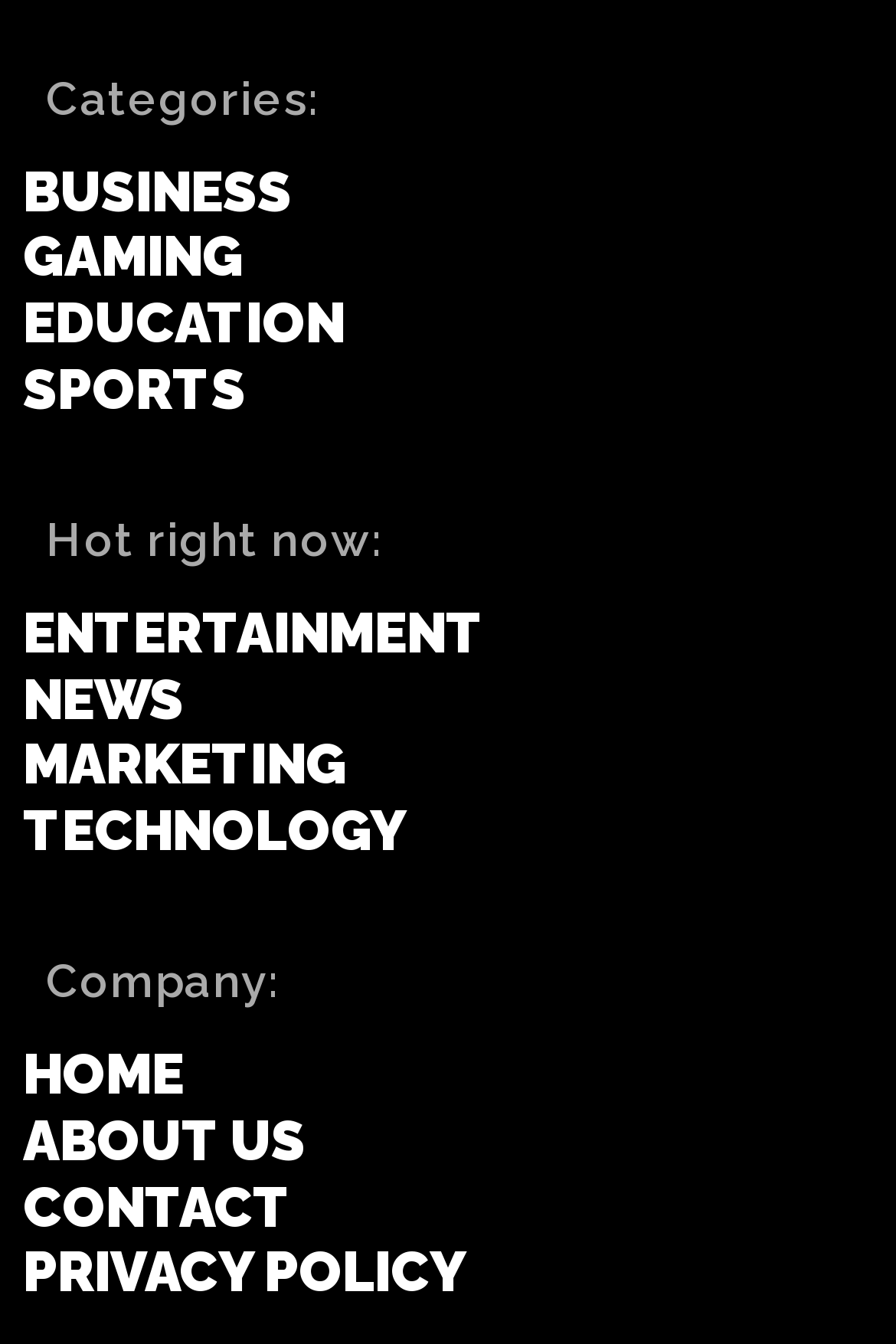Please determine the bounding box of the UI element that matches this description: Technology. The coordinates should be given as (top-left x, top-left y, bottom-right x, bottom-right y), with all values between 0 and 1.

[0.026, 0.595, 0.949, 0.644]